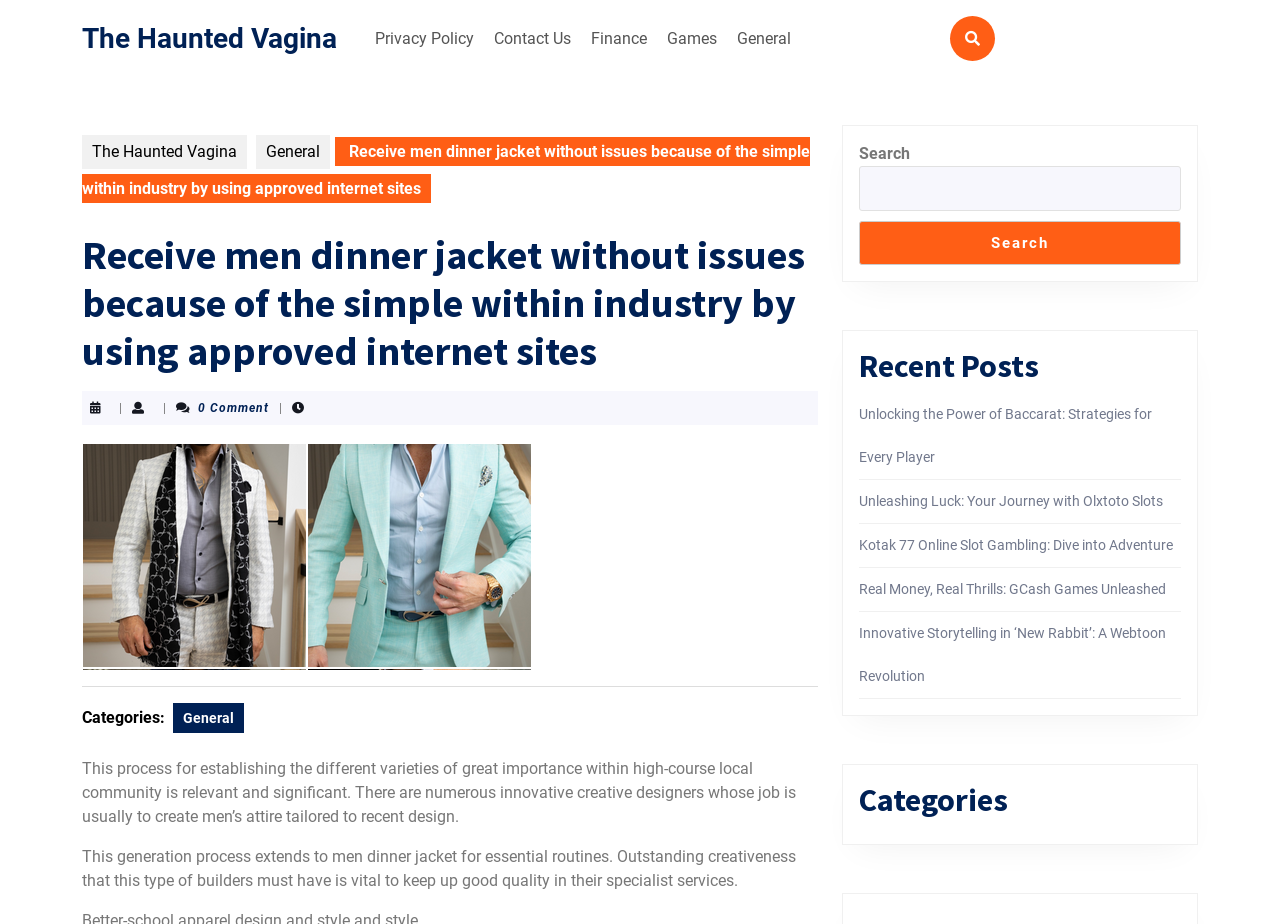Please find the bounding box coordinates of the clickable region needed to complete the following instruction: "Select Academic Advising category". The bounding box coordinates must consist of four float numbers between 0 and 1, i.e., [left, top, right, bottom].

None